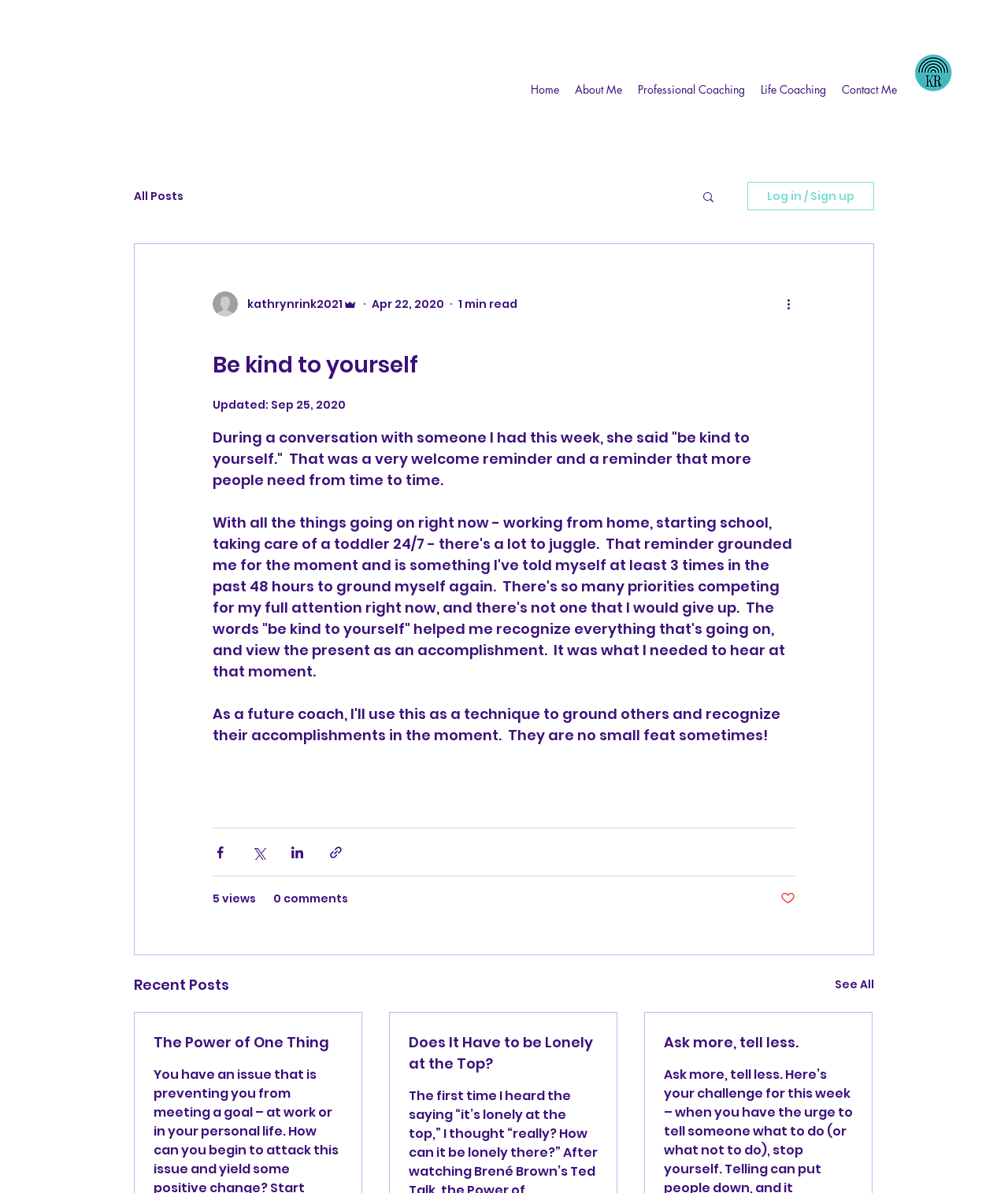Based on the element description, predict the bounding box coordinates (top-left x, top-left y, bottom-right x, bottom-right y) for the UI element in the screenshot: Home

[0.519, 0.055, 0.562, 0.095]